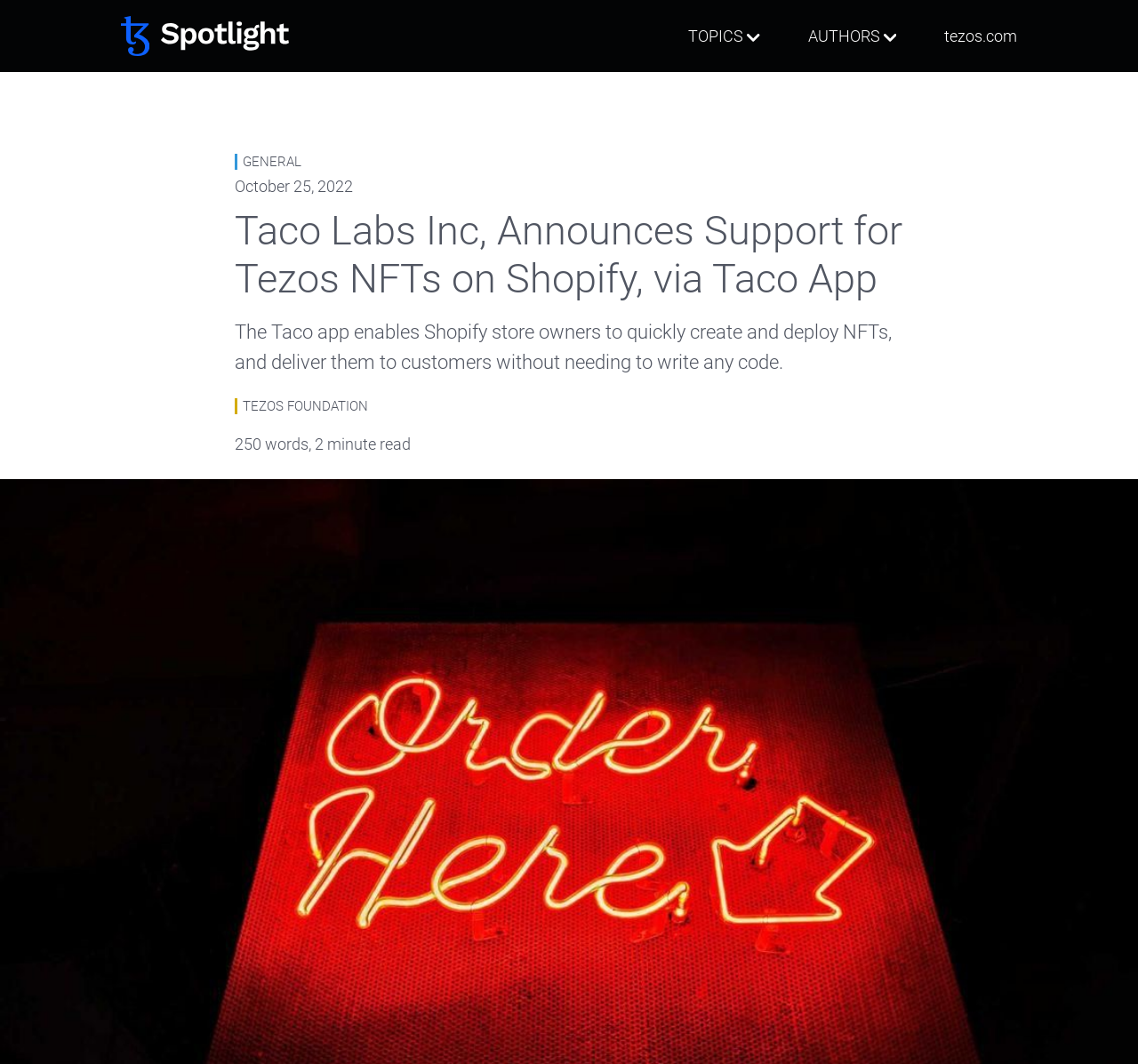Bounding box coordinates are given in the format (top-left x, top-left y, bottom-right x, bottom-right y). All values should be floating point numbers between 0 and 1. Provide the bounding box coordinate for the UI element described as: tezos.com

[0.83, 0.026, 0.894, 0.041]